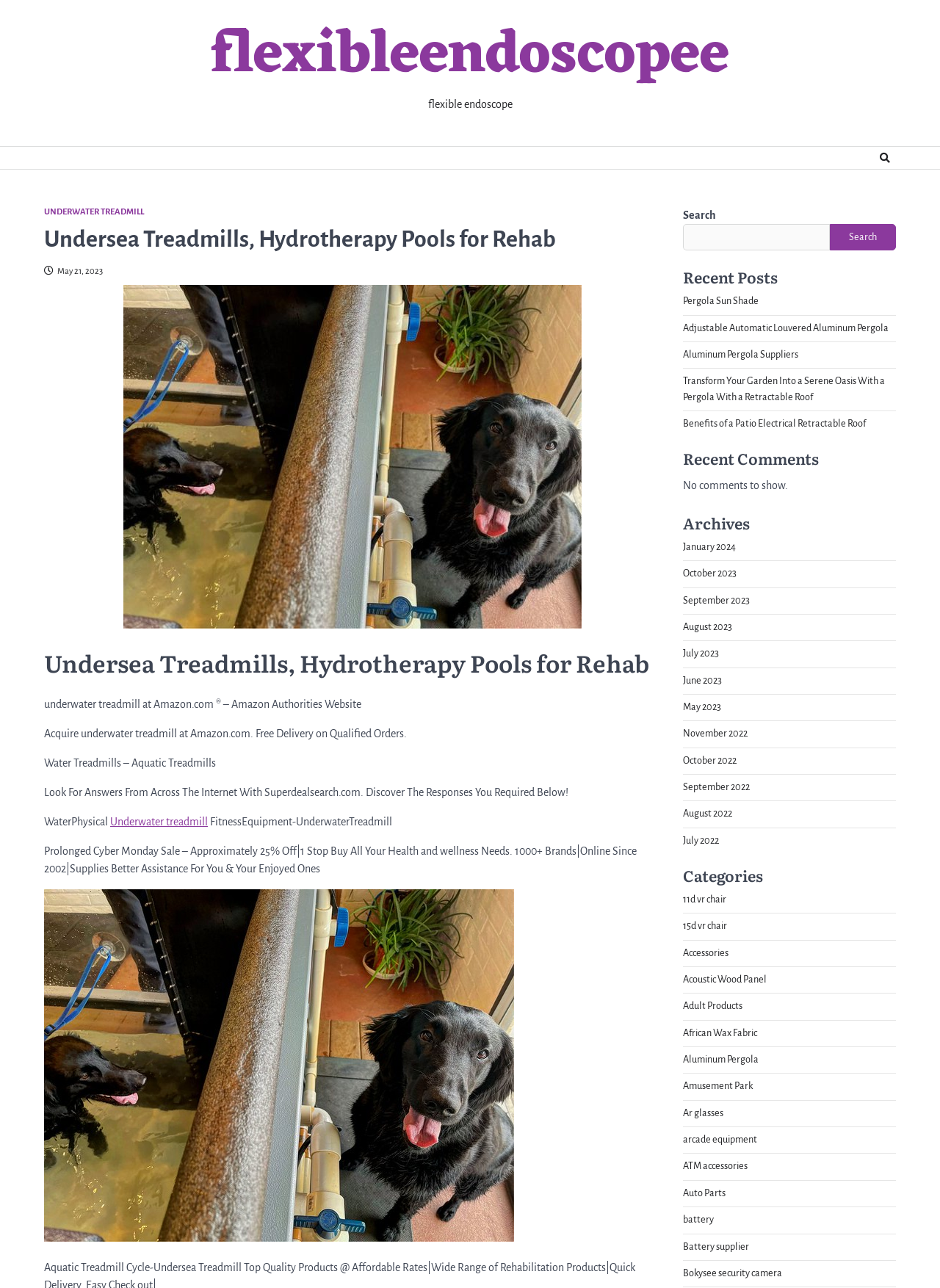How many categories are listed?
Respond to the question with a well-detailed and thorough answer.

The categories are listed in the section with the heading 'Categories'. There are 15 links listed under this heading, each representing a category.